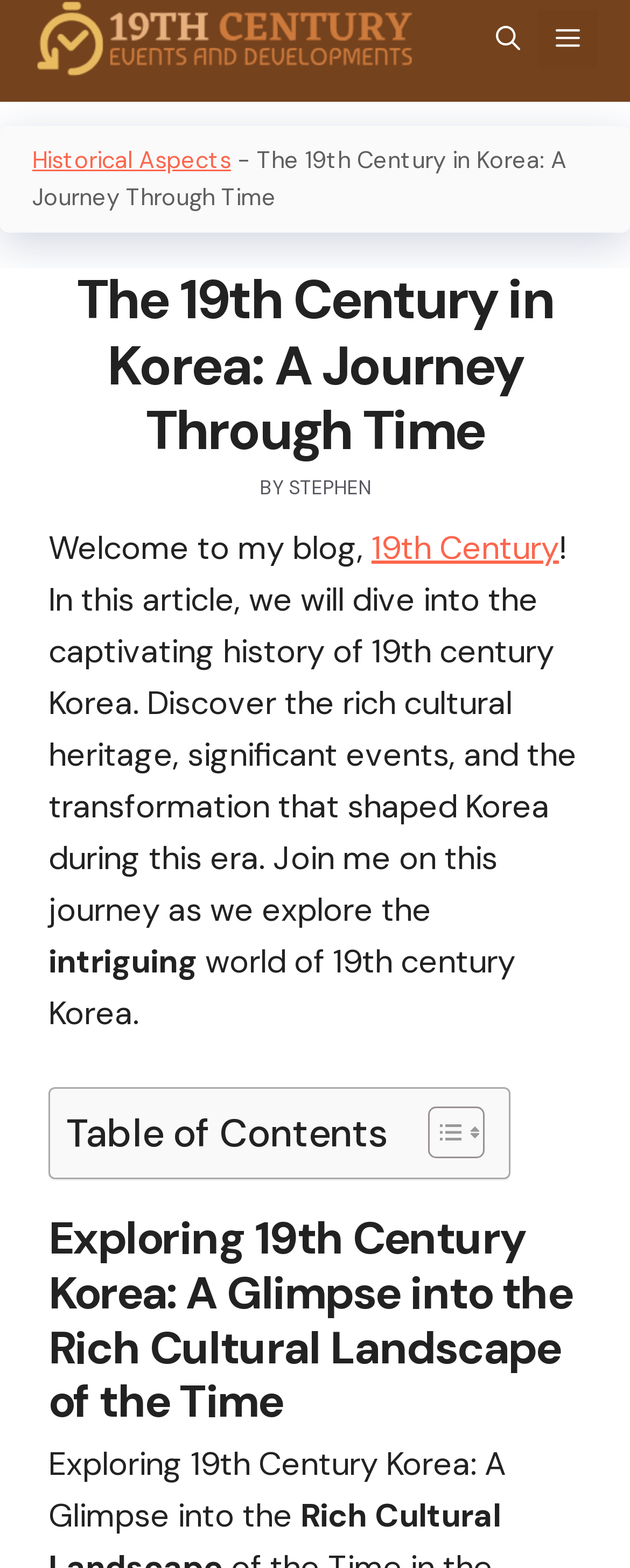Consider the image and give a detailed and elaborate answer to the question: 
What is the topic of the section after the introduction?

The topic of the section after the introduction is 'Exploring 19th Century Korea', as indicated by the heading 'Exploring 19th Century Korea: A Glimpse into the Rich Cultural Landscape of the Time' which marks the beginning of a new section.